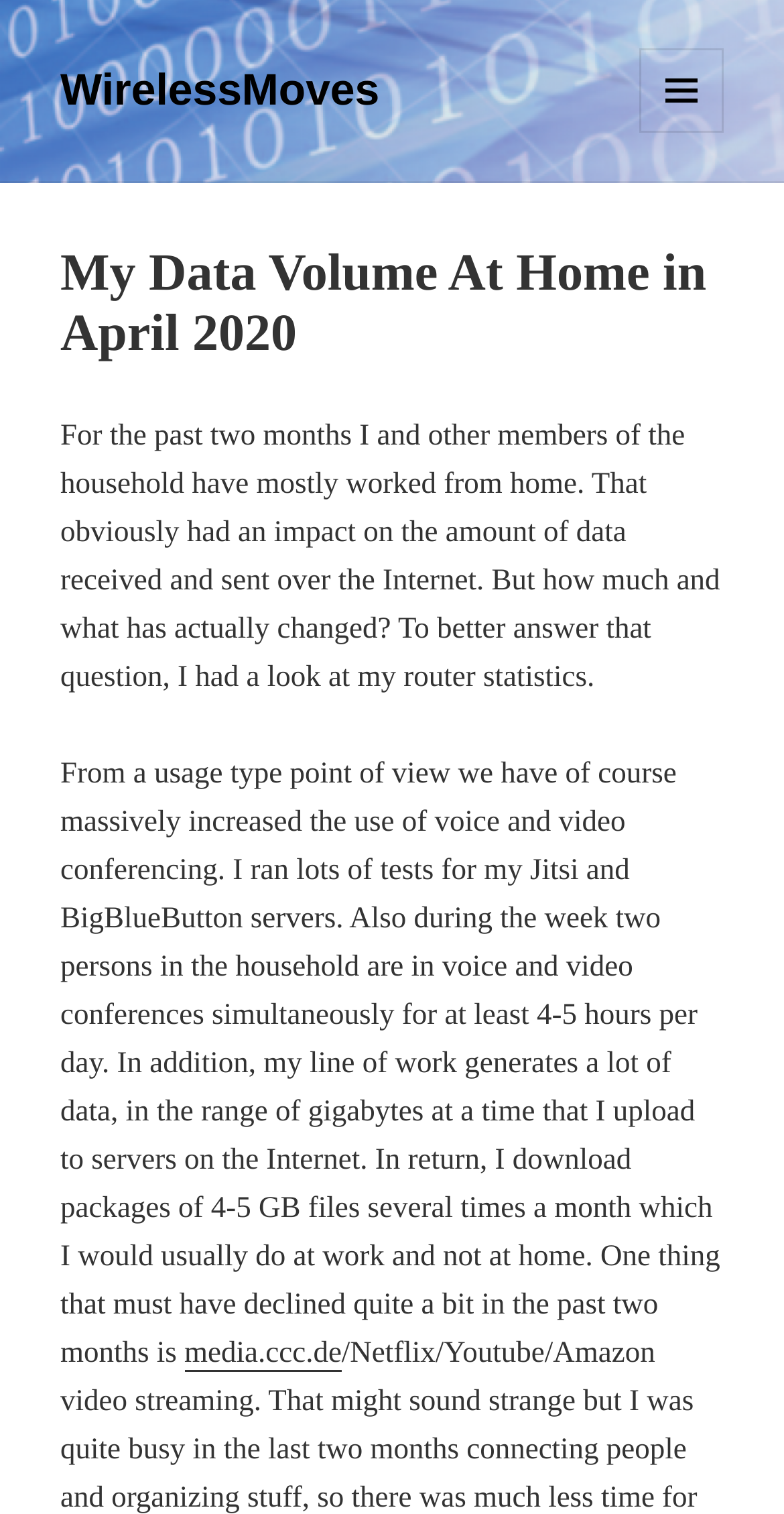Generate an in-depth caption that captures all aspects of the webpage.

The webpage is about the author's data volume at home in April 2020. At the top left, there is a link to "WirelessMoves". Below it, there is a button with a menu icon, which is not expanded. 

To the right of the button, there is a header section that spans the entire width of the page. Within this section, there is a heading that reads "My Data Volume At Home in April 2020". 

Below the header, there are three blocks of text. The first block explains that the author and other household members have been working from home, which has impacted their internet data usage. The second block details the increased use of voice and video conferencing, as well as the author's data-intensive work activities. The third block mentions a decline in data usage in the past two months, with a link to "media.ccc.de" at the bottom.